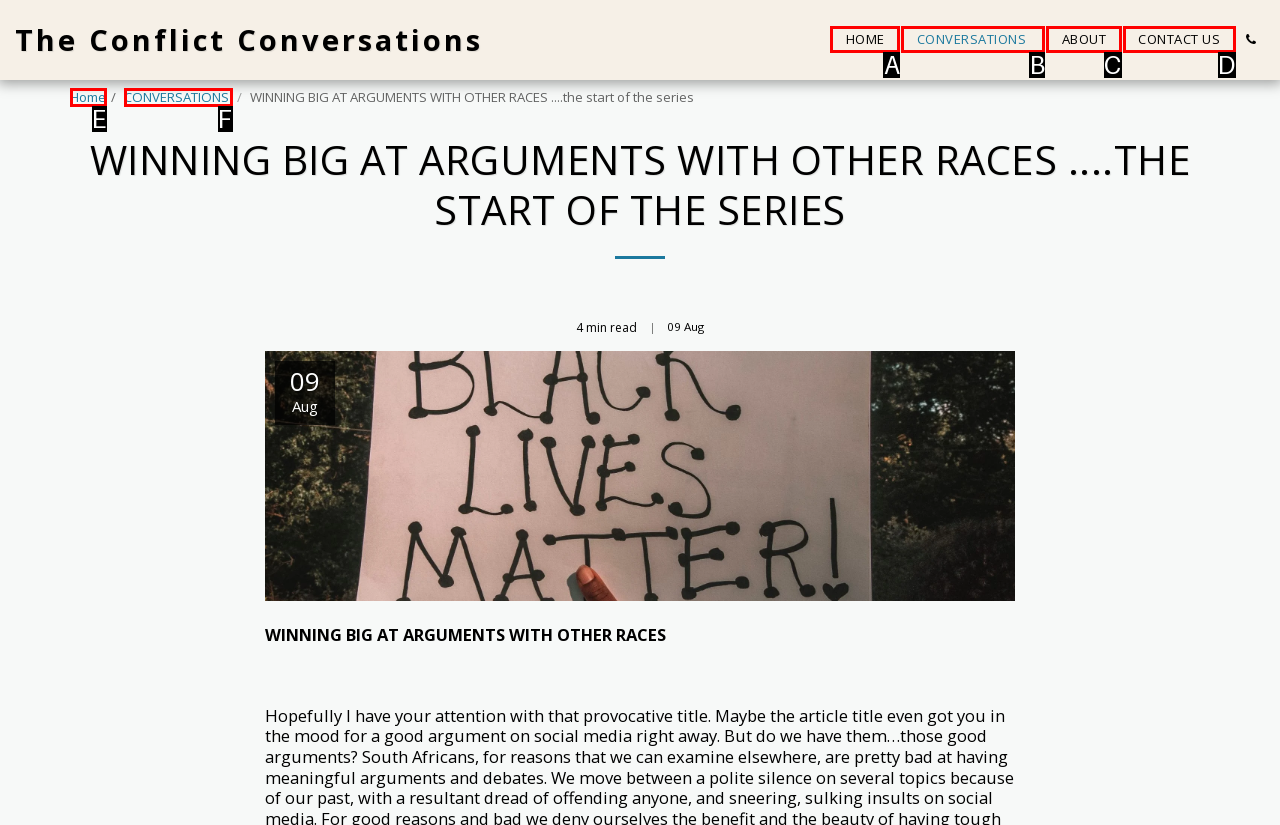Choose the letter that best represents the description: Contact us. Provide the letter as your response.

D